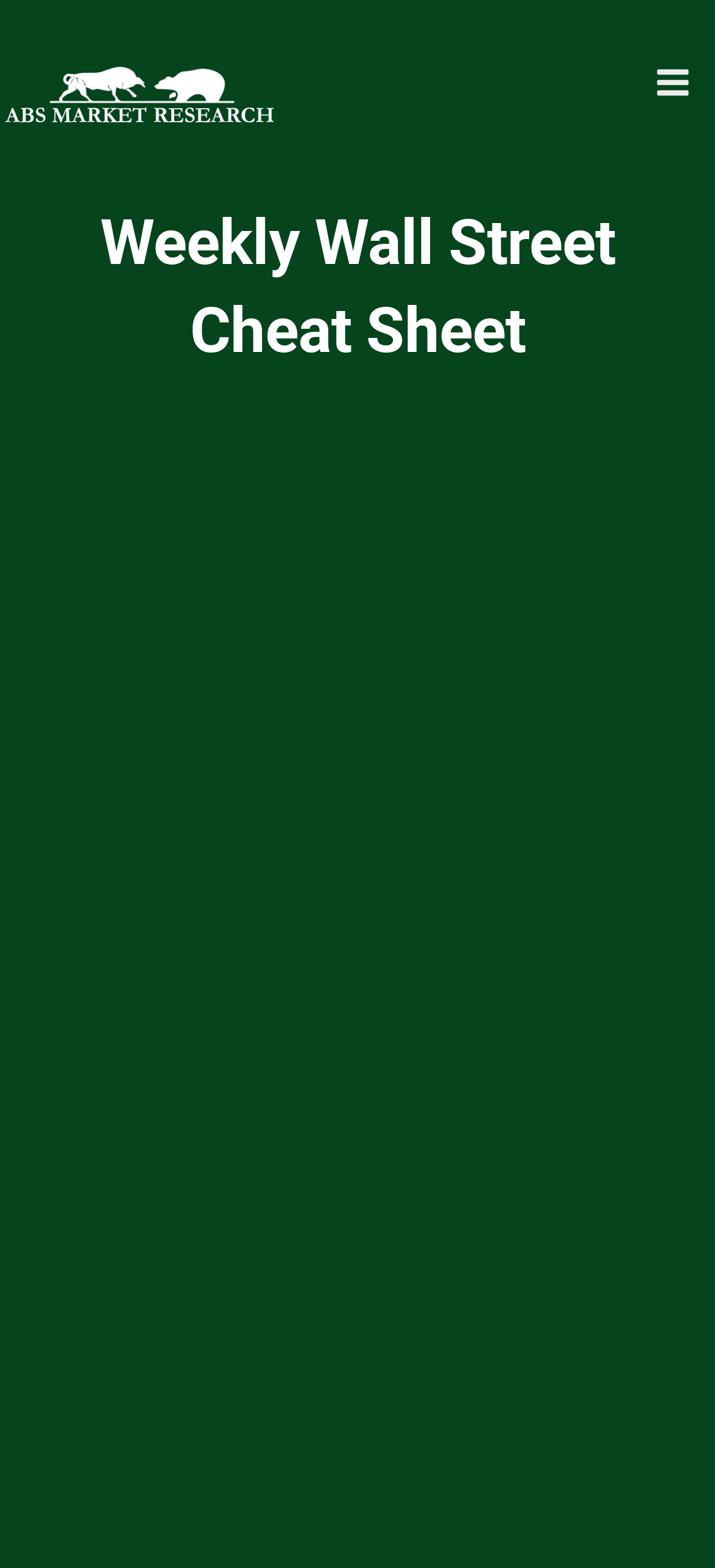Given the webpage screenshot, identify the bounding box of the UI element that matches this description: "parent_node: Your email name="email"".

[0.108, 0.558, 0.892, 0.6]